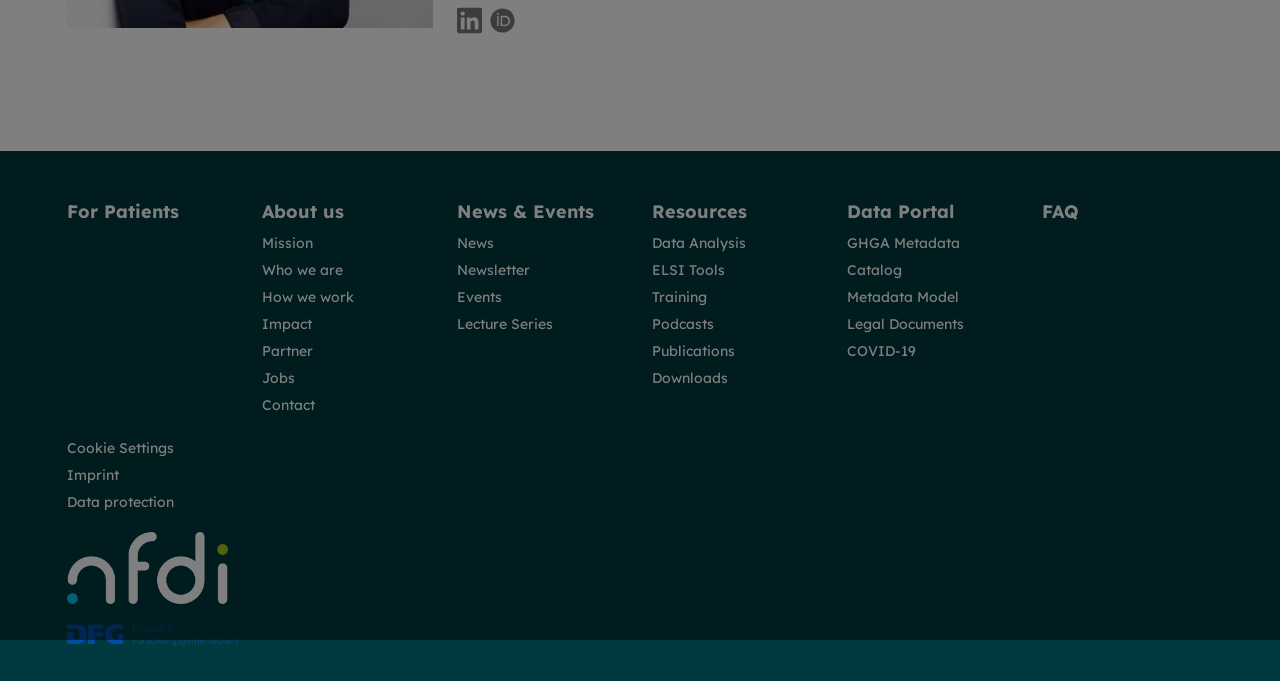Using the given element description, provide the bounding box coordinates (top-left x, top-left y, bottom-right x, bottom-right y) for the corresponding UI element in the screenshot: Contact

[0.205, 0.582, 0.246, 0.609]